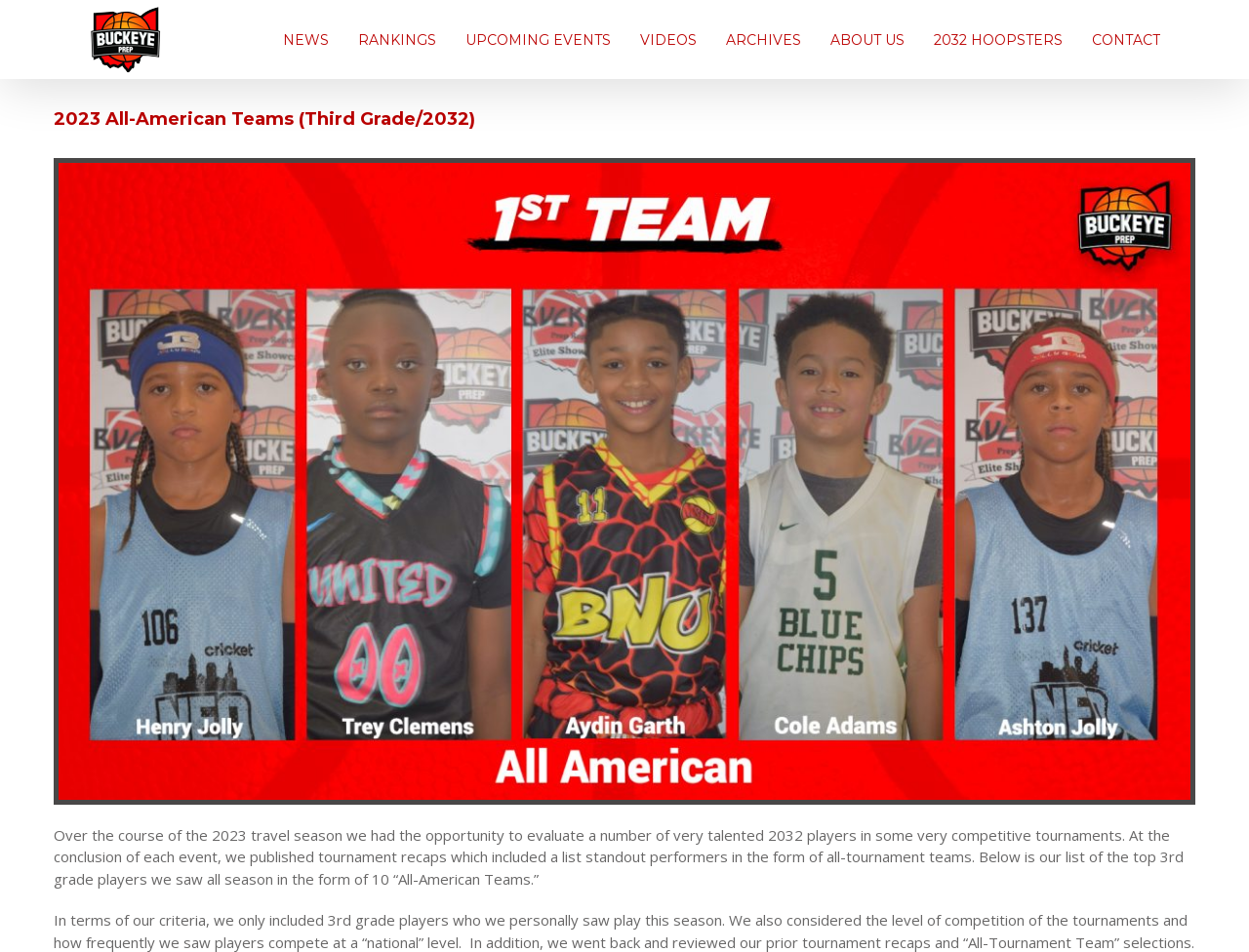Could you provide the bounding box coordinates for the portion of the screen to click to complete this instruction: "Click the Buckeye Prep Report Logo"?

[0.071, 0.005, 0.13, 0.078]